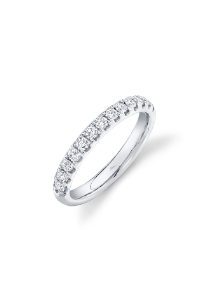Please provide a comprehensive response to the question below by analyzing the image: 
Is the ring available for immediate purchase?

The caption states that the ring is 'available for special order', implying that it is not readily available for immediate purchase and may require a custom order or wait time.